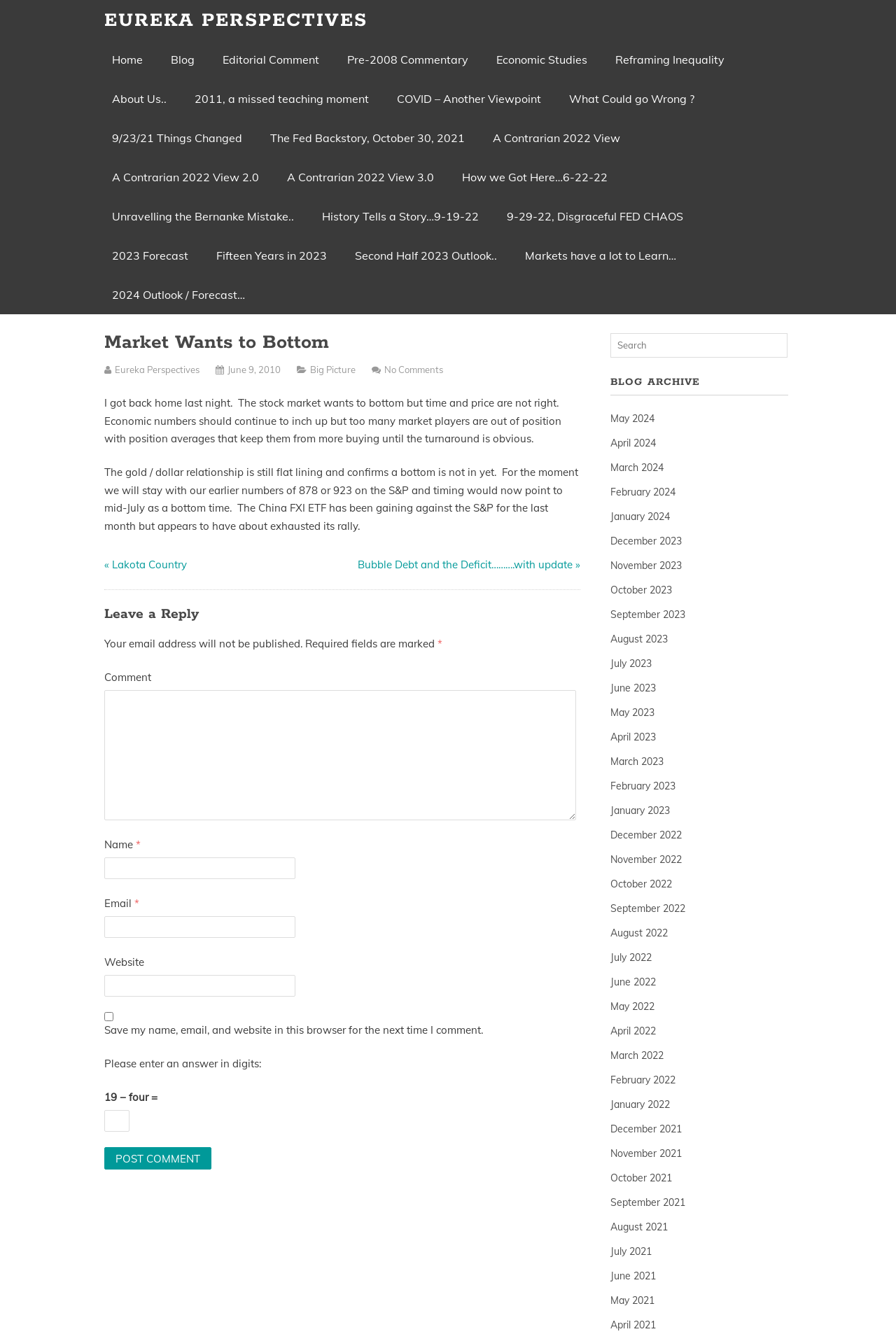Locate the bounding box of the user interface element based on this description: "Skip to content".

[0.109, 0.03, 0.227, 0.059]